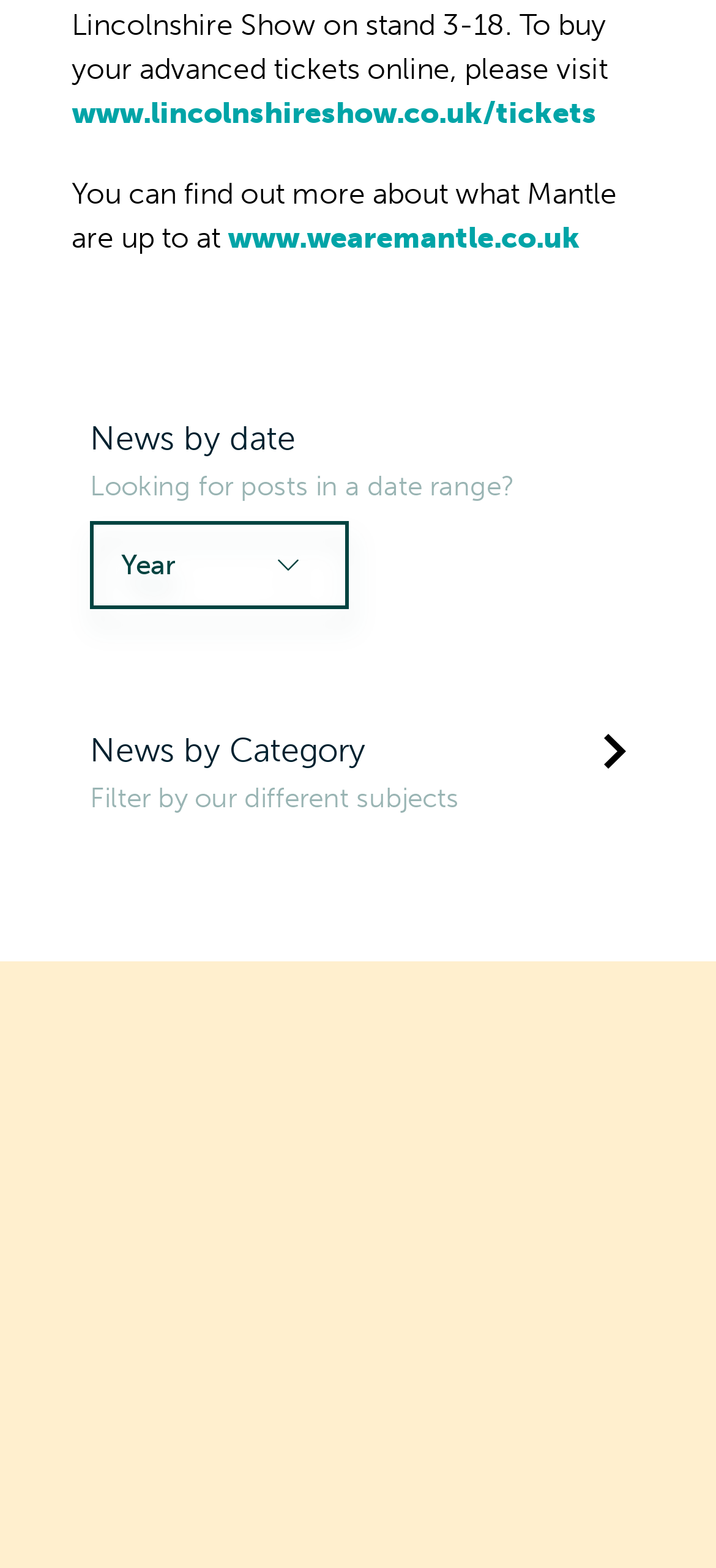Find the bounding box coordinates for the HTML element specified by: "Things to Do".

[0.126, 0.582, 0.428, 0.603]